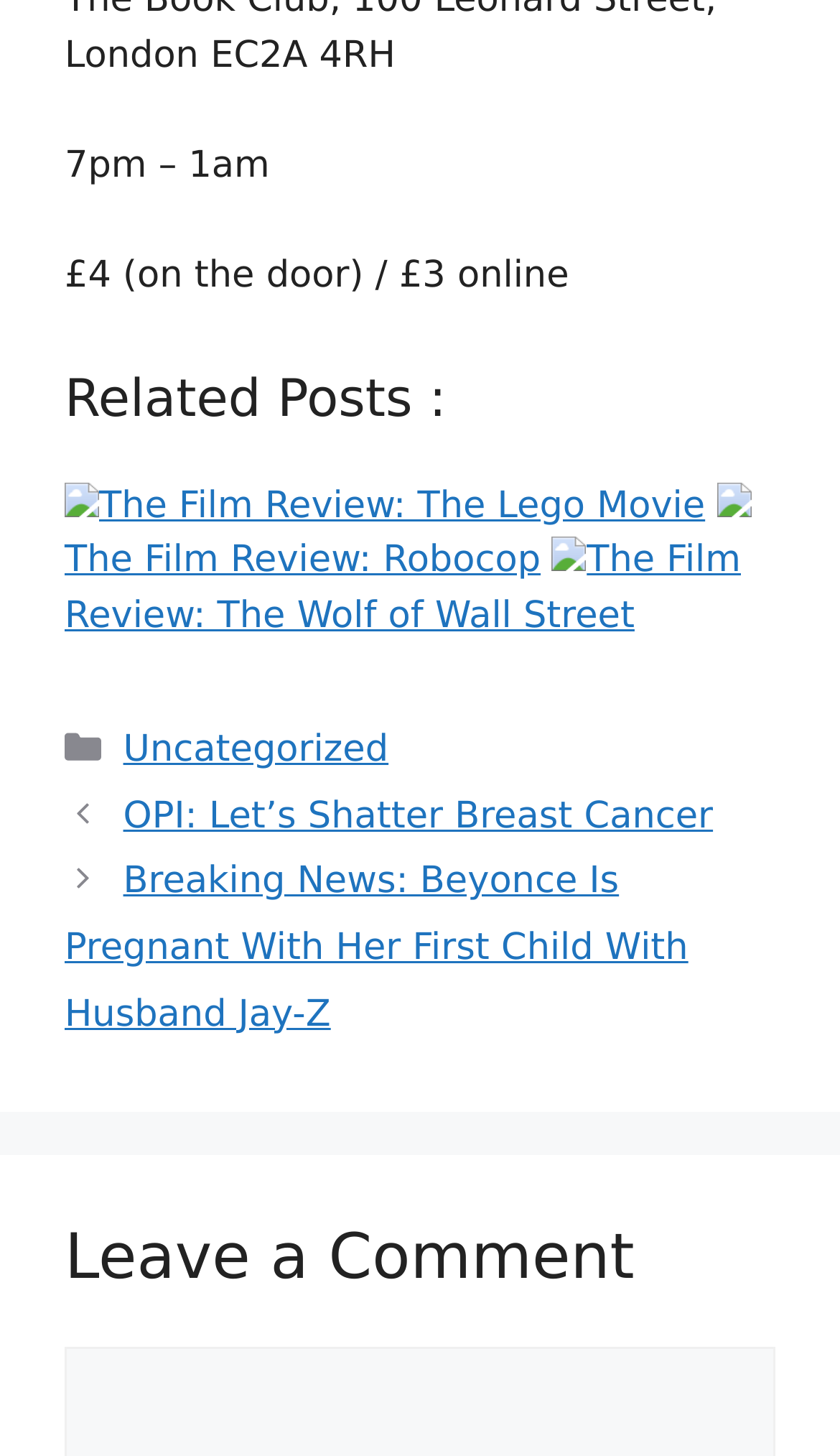What is the category of the post?
Using the information from the image, give a concise answer in one word or a short phrase.

Uncategorized